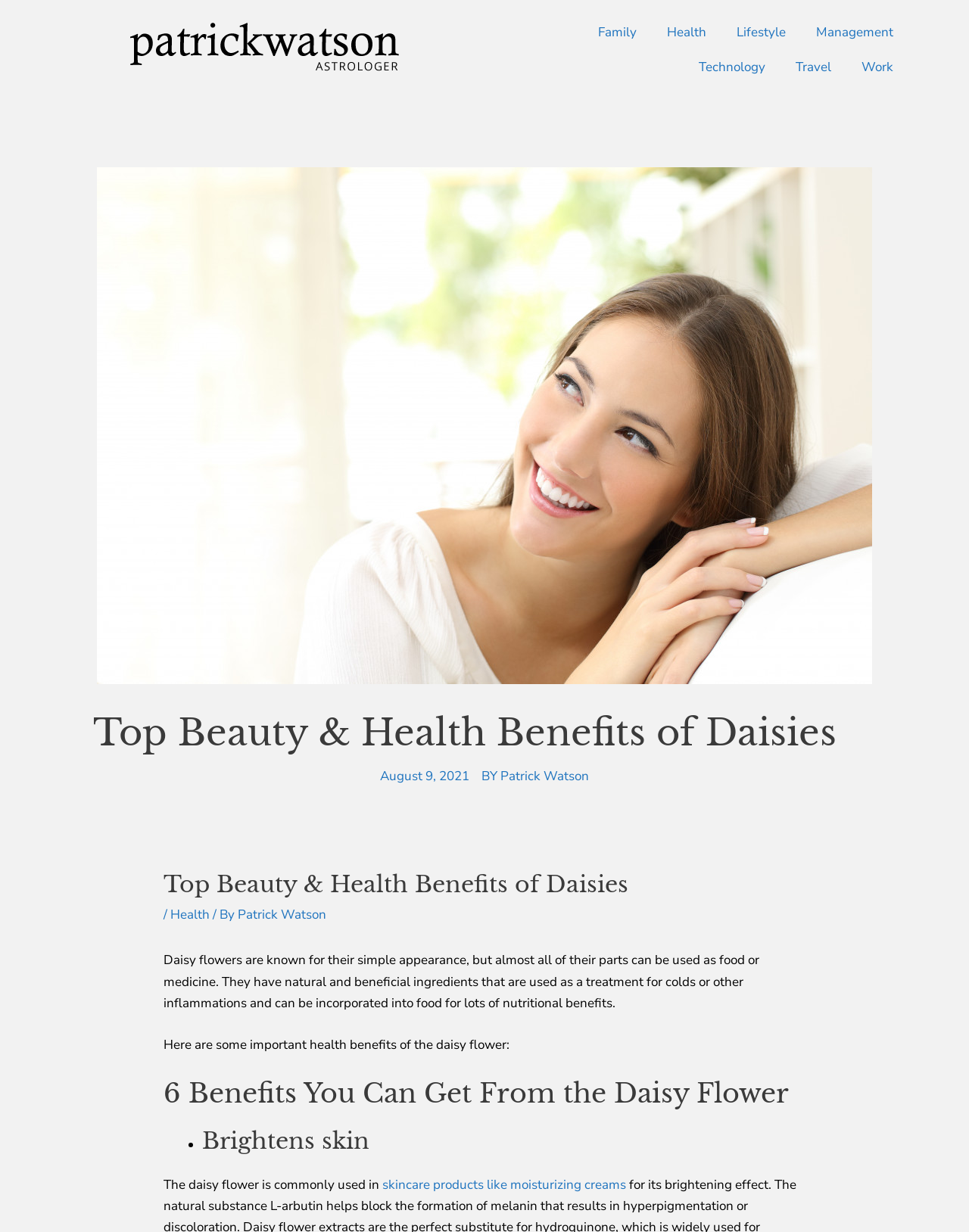Can you find the bounding box coordinates for the element to click on to achieve the instruction: "Explore the Health category"?

[0.673, 0.012, 0.745, 0.041]